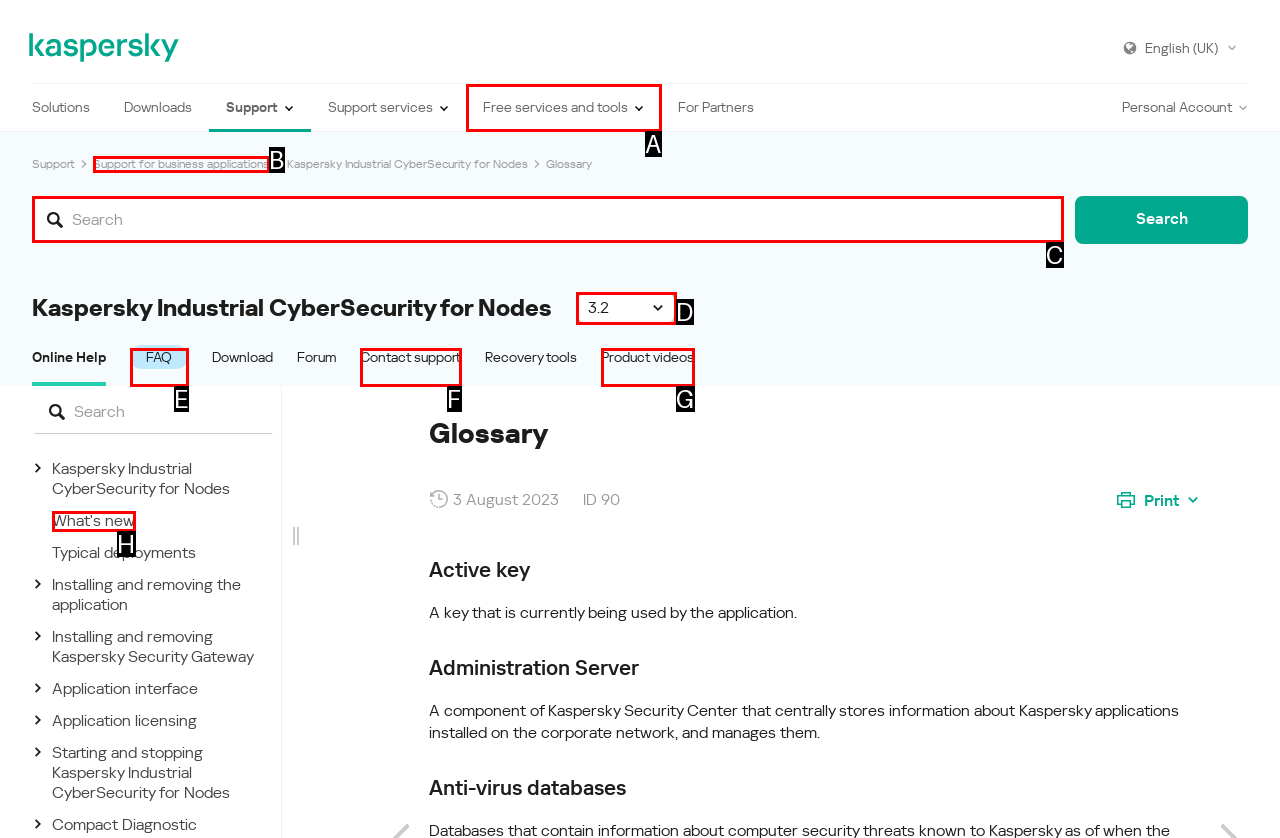Given the description: Free services and tools, pick the option that matches best and answer with the corresponding letter directly.

A